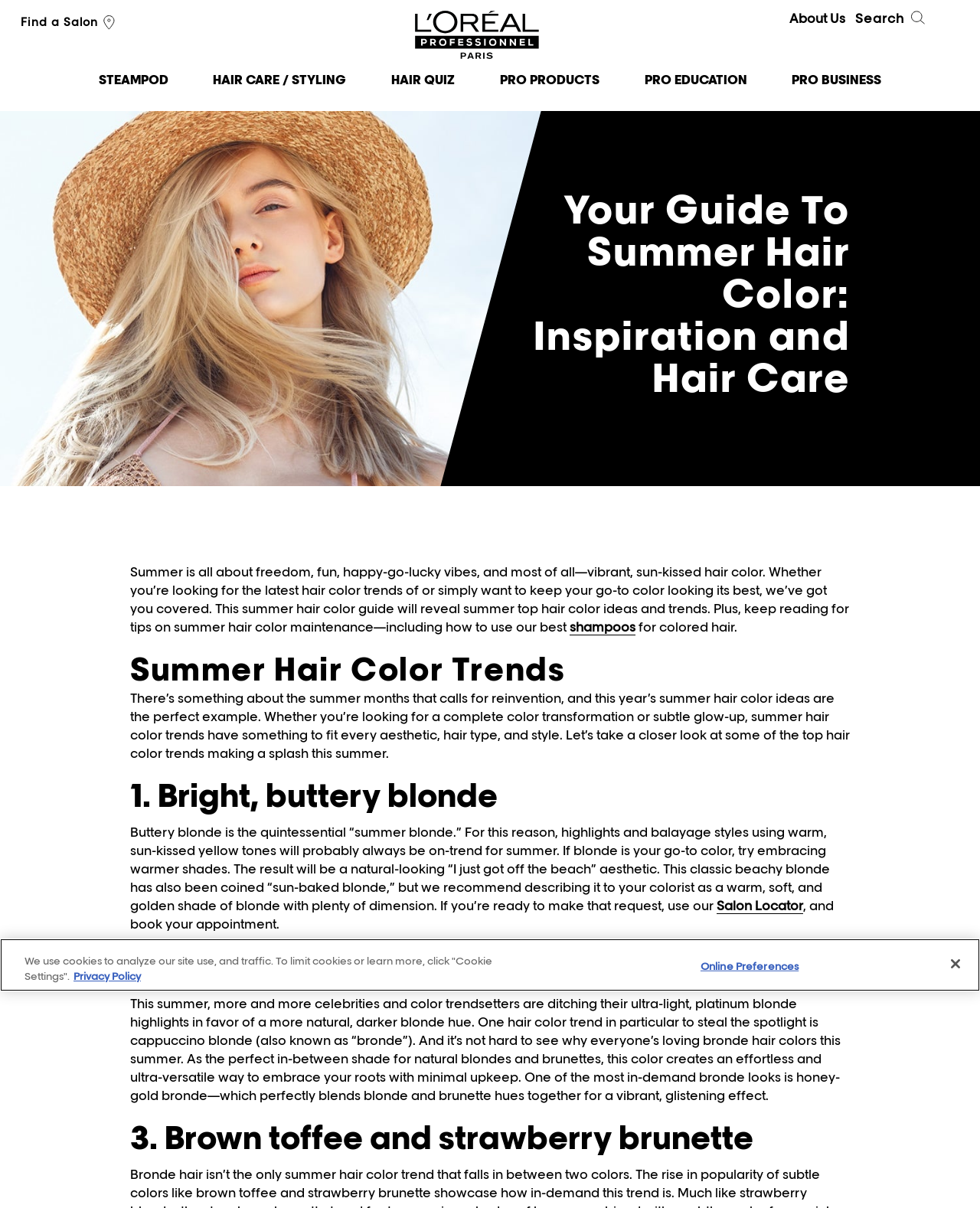Locate the bounding box coordinates of the area where you should click to accomplish the instruction: "Find a salon".

[0.021, 0.013, 0.121, 0.026]